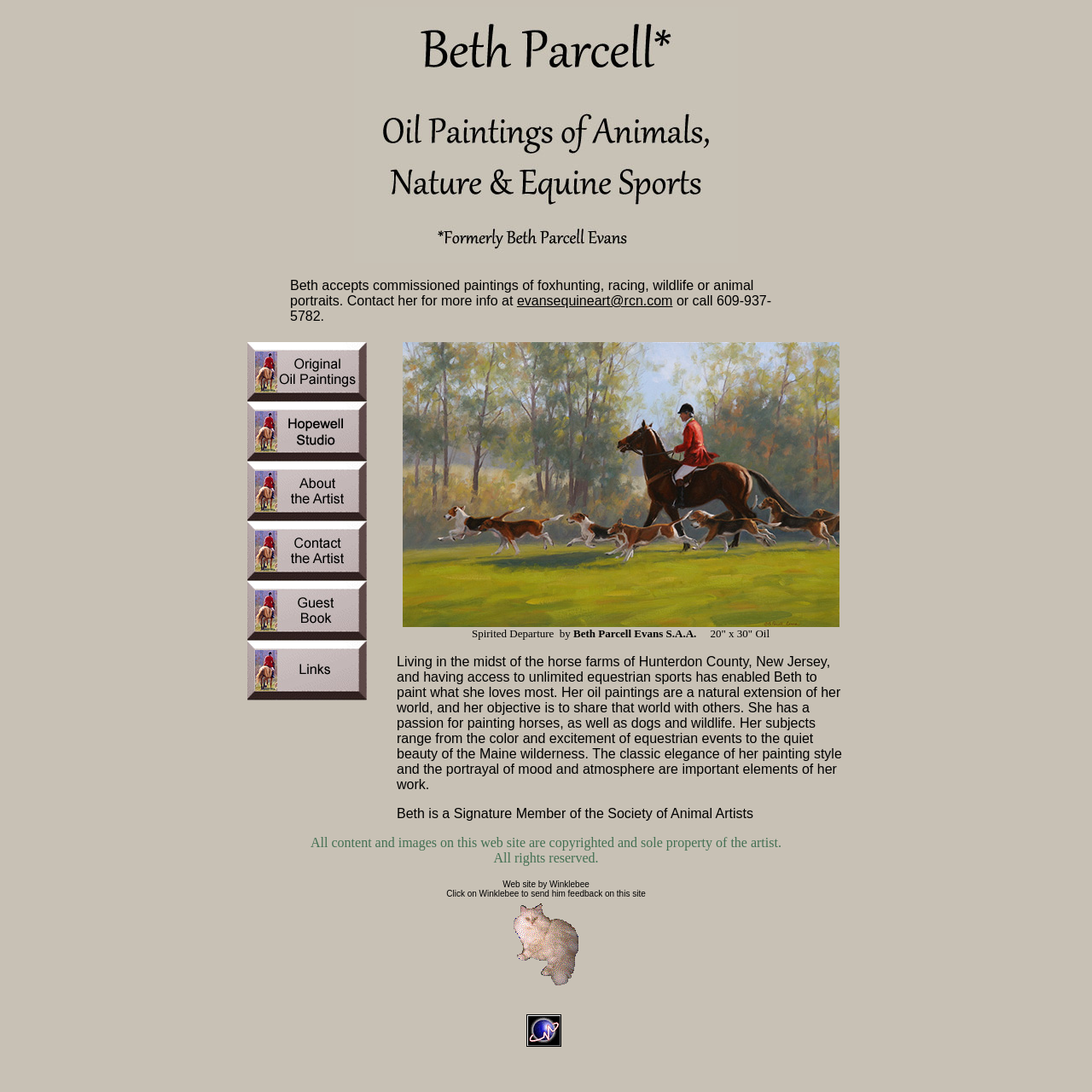Please identify the bounding box coordinates of the clickable element to fulfill the following instruction: "Contact the artist". The coordinates should be four float numbers between 0 and 1, i.e., [left, top, right, bottom].

[0.227, 0.478, 0.346, 0.532]